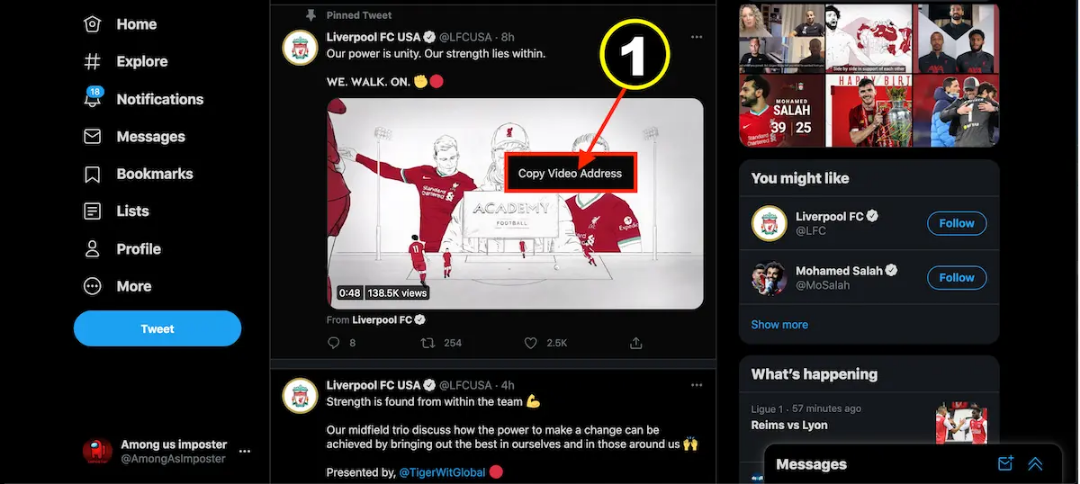Explain in detail what you see in the image.

This image features a vibrant illustration related to a Liverpool FC tweet, prominently displaying the text "Copy Video Address" within a highlighted box. The context reflects a social media environment, where the tweet emphasizes unity and collective strength, encapsulated in the phrase "Our power is unity. Our strength lies within." Below the animated representation, which includes players and a football academy theme, there is viewer engagement indicated by the video duration and view count. The image serves as a call to action for followers to engage with the video content shared by Liverpool FC, enhancing their connection to the team's message and community spirit.